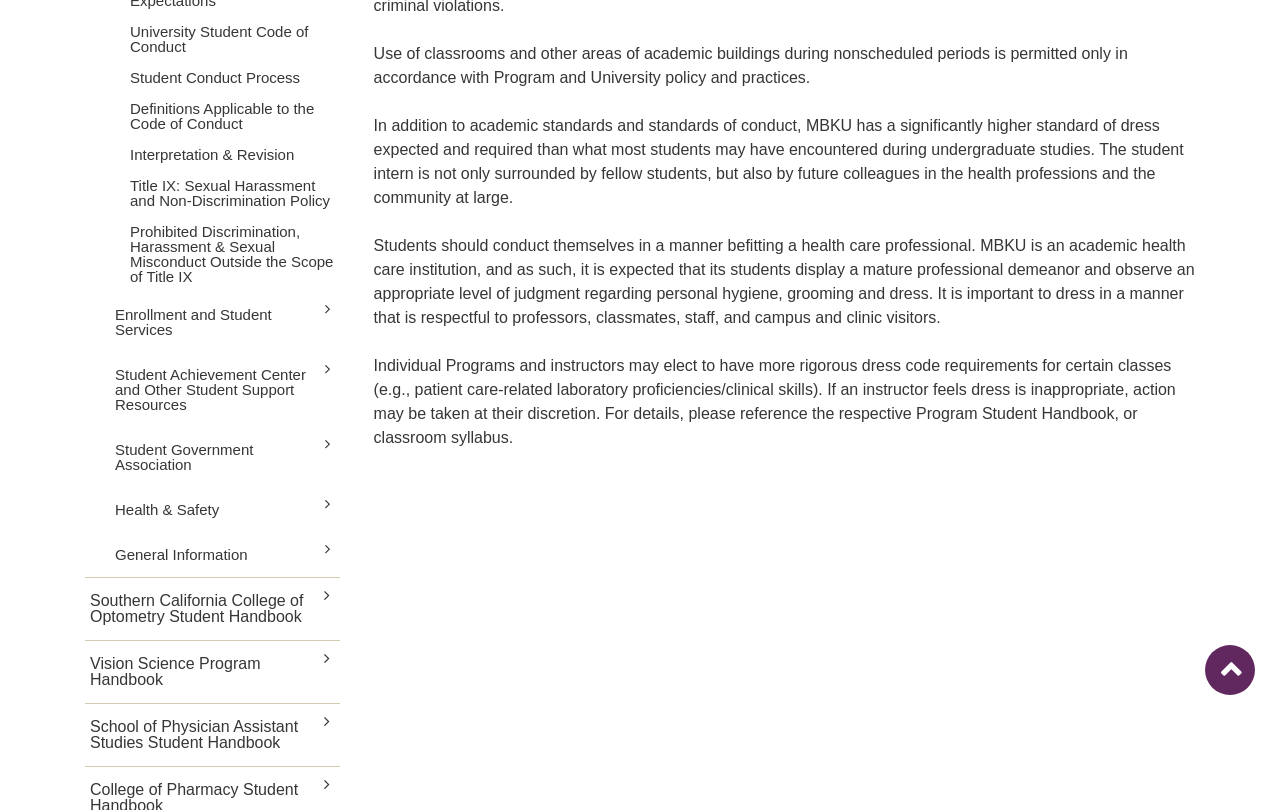For the given element description University Student Code of Conduct, determine the bounding box coordinates of the UI element. The coordinates should follow the format (top-left x, top-left y, bottom-right x, bottom-right y) and be within the range of 0 to 1.

[0.102, 0.02, 0.266, 0.077]